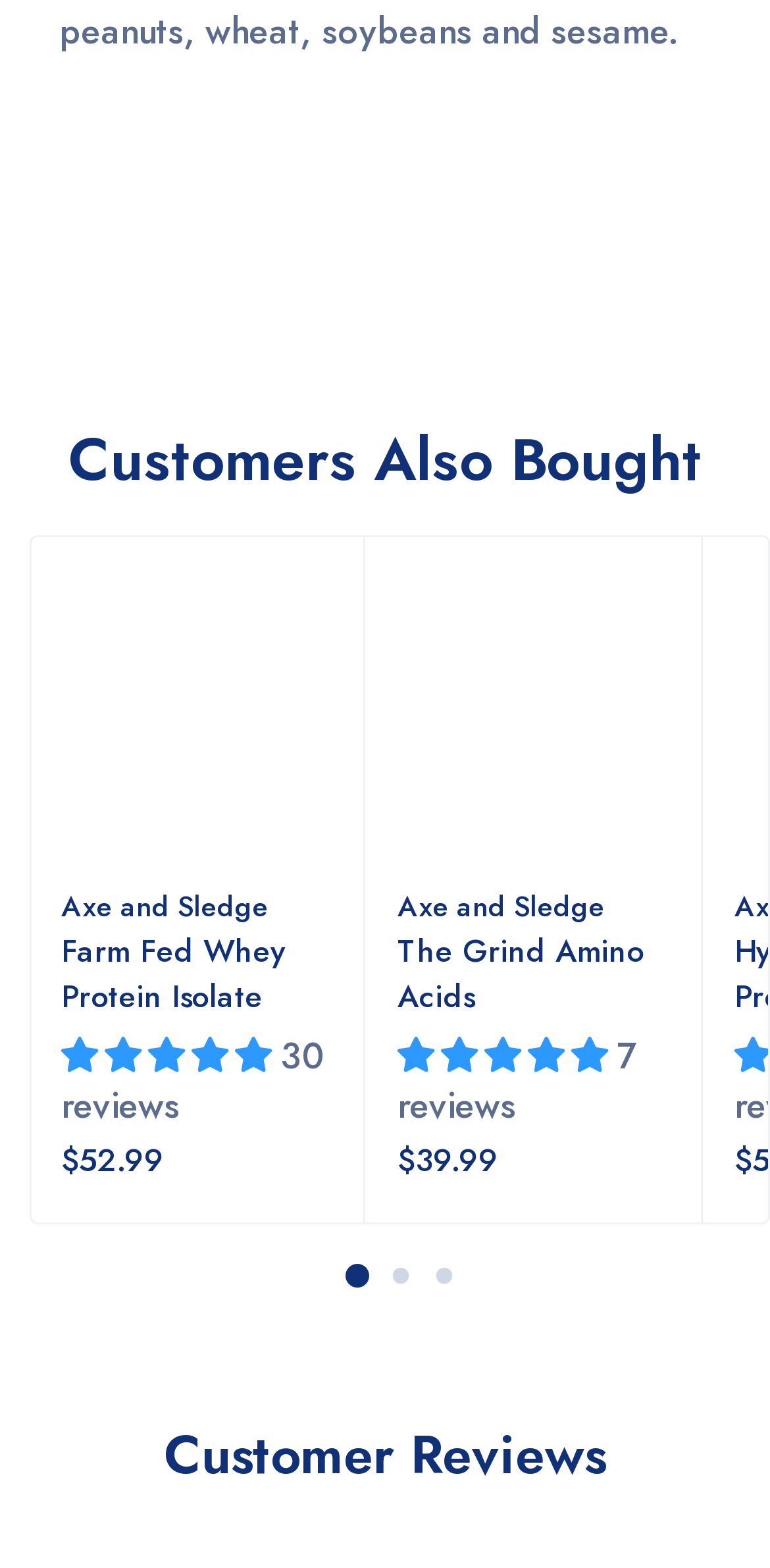What is the price of Farm Fed Whey Protein Isolate?
Kindly answer the question with as much detail as you can.

I found the price of Farm Fed Whey Protein Isolate by looking at the StaticText element with the text '$52.99' which is located near the link element with the text 'Farm Fed Whey Protein Isolate'.